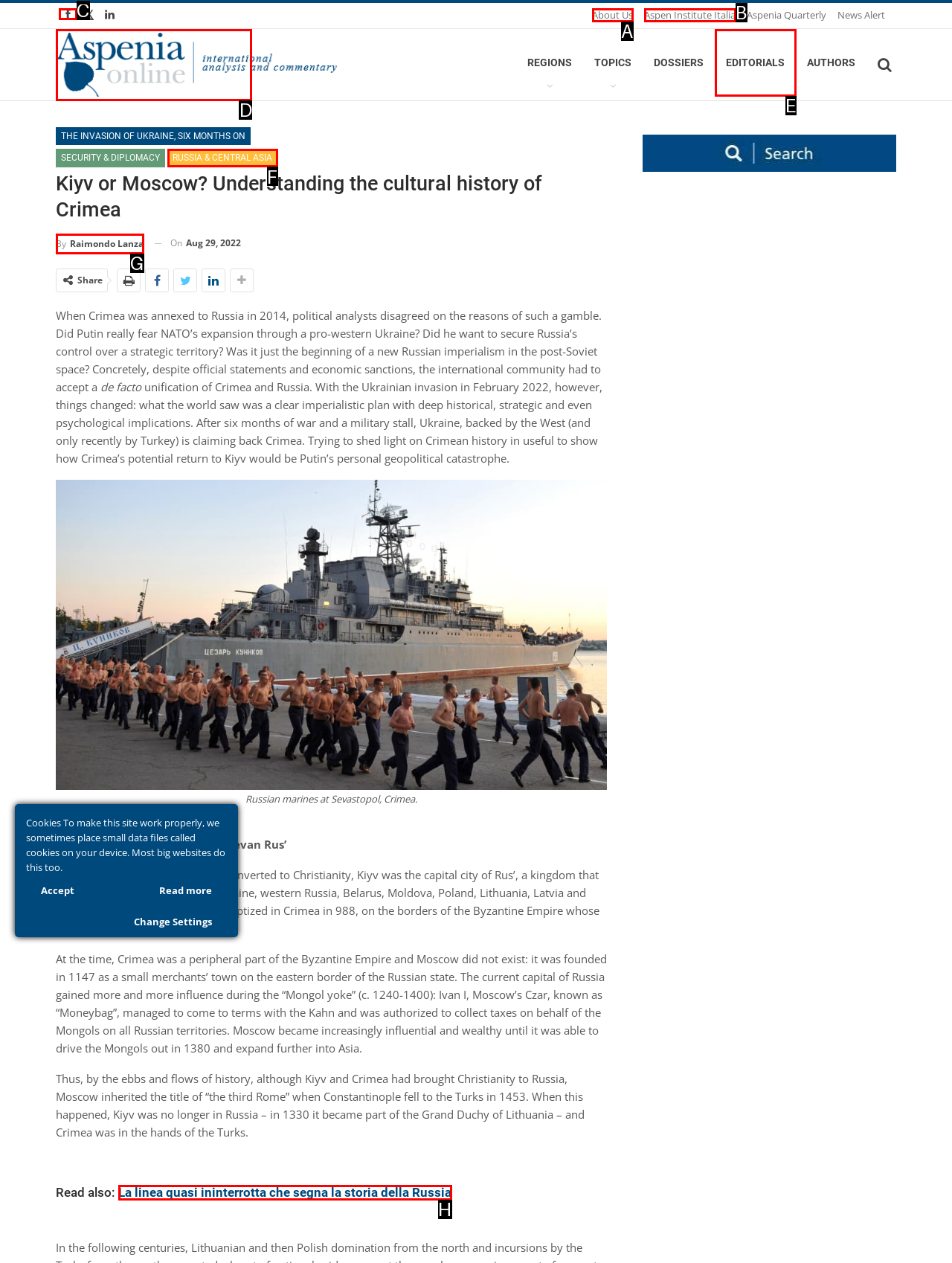Look at the highlighted elements in the screenshot and tell me which letter corresponds to the task: Read the article by Raimondo Lanza.

G